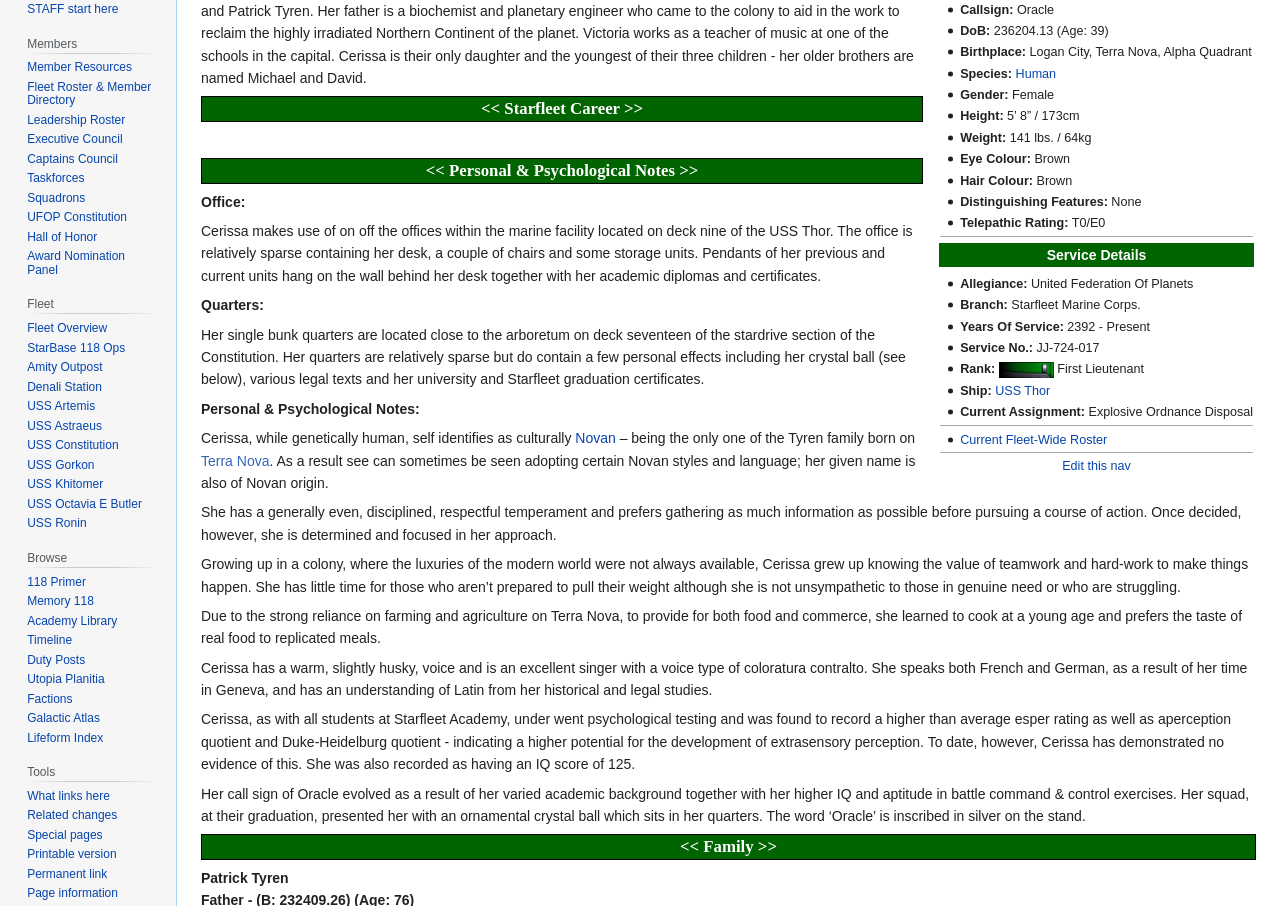Predict the bounding box coordinates of the UI element that matches this description: "USS Thor". The coordinates should be in the format [left, top, right, bottom] with each value between 0 and 1.

[0.778, 0.424, 0.821, 0.439]